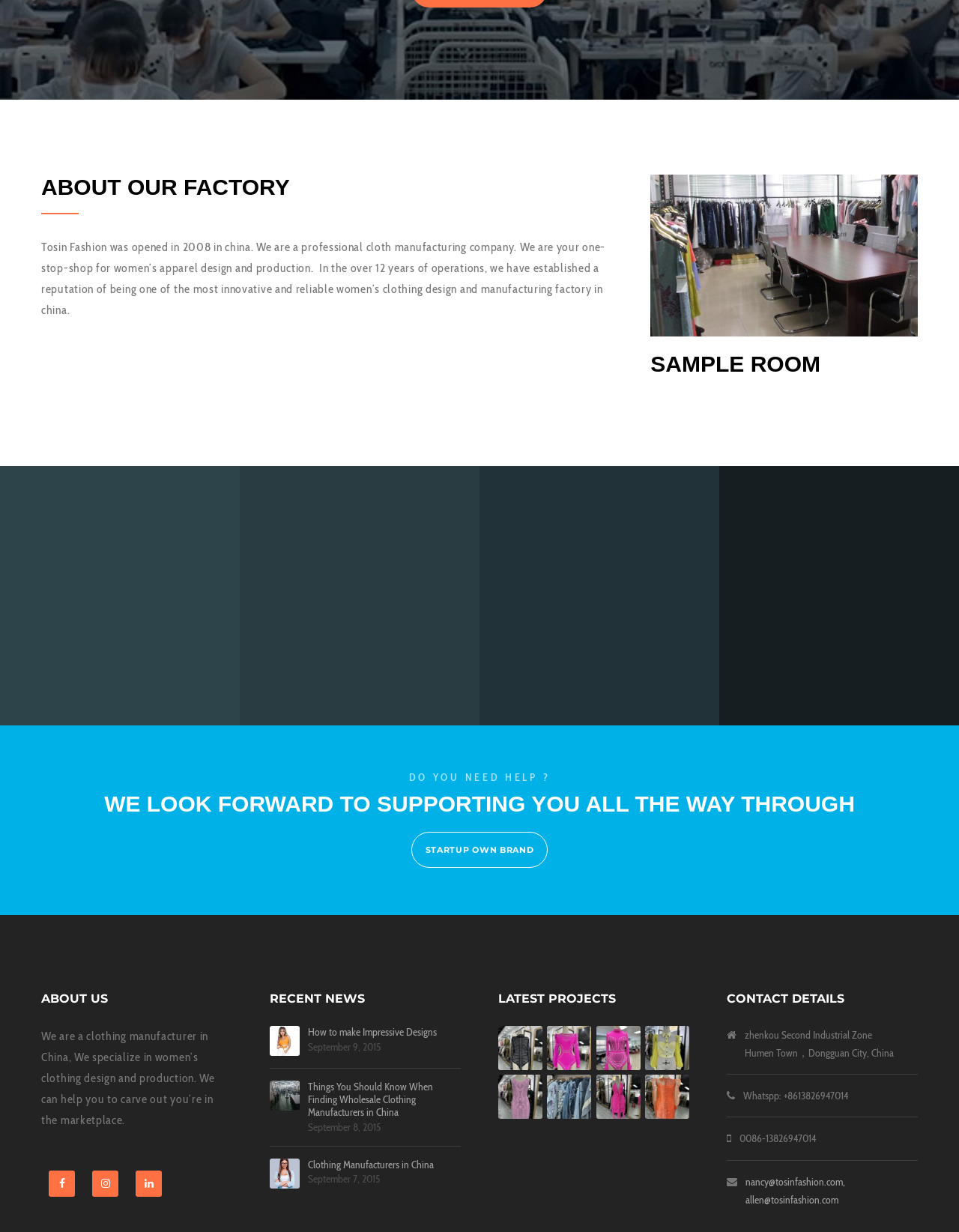Please study the image and answer the question comprehensively:
What is the email address of the contact person?

The email address of the contact person can be found in the contact details section, which states 'nancy@tosinfashion.com, allen@tosinfashion.com'.